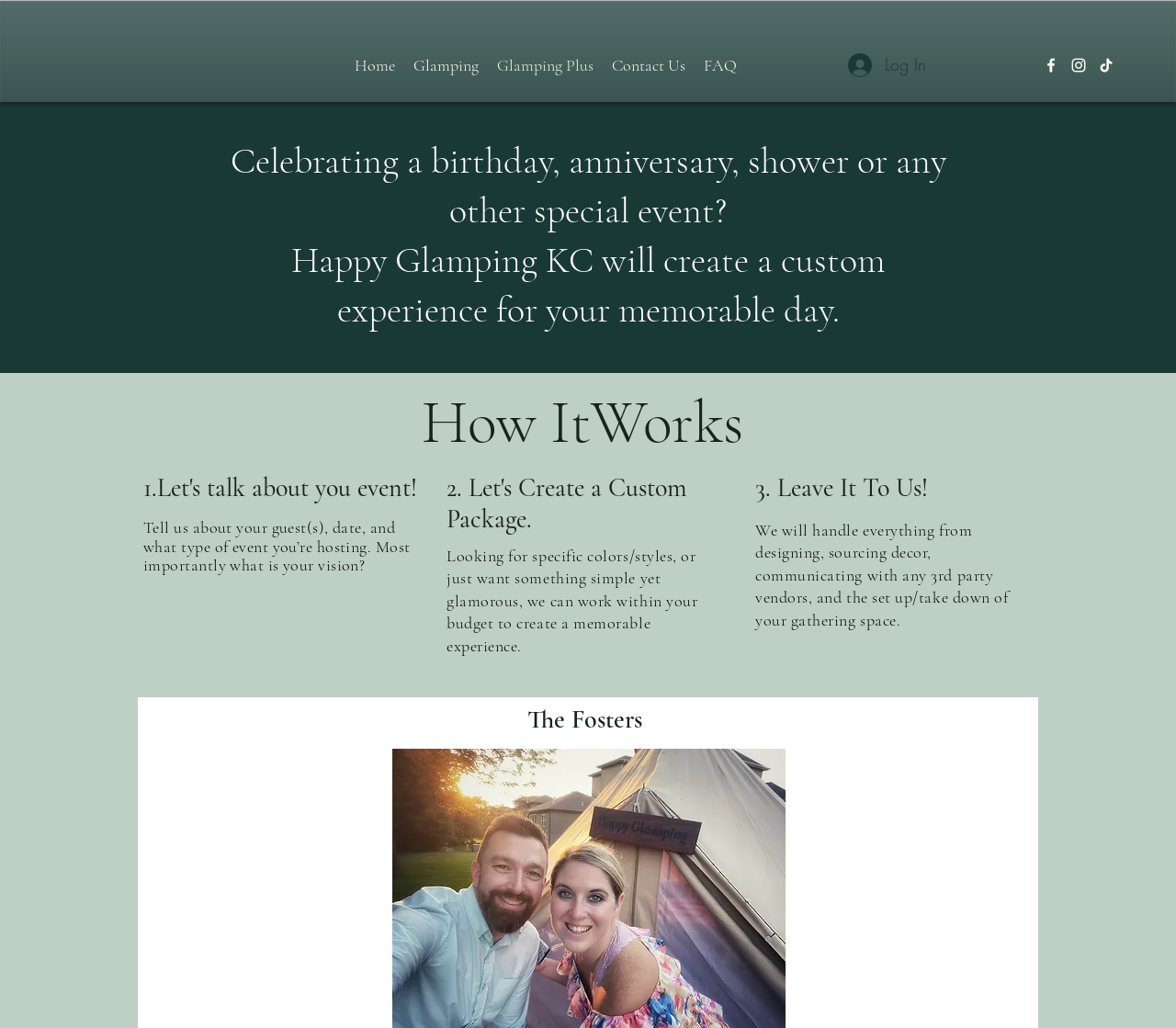What is the name of the section that mentions a specific family?
Answer with a single word or phrase, using the screenshot for reference.

The Fosters